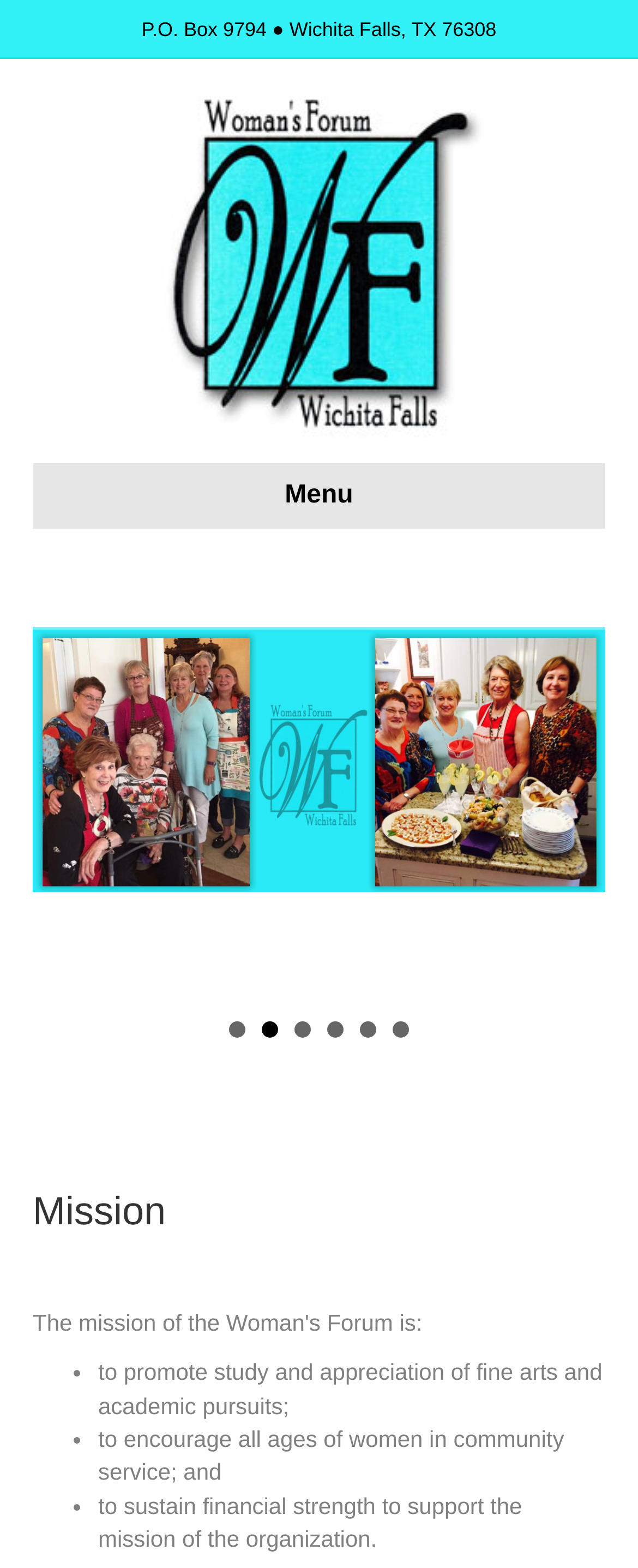Answer the question in a single word or phrase:
What is the mission of The Woman's Forum?

To promote fine arts, community service, and financial strength